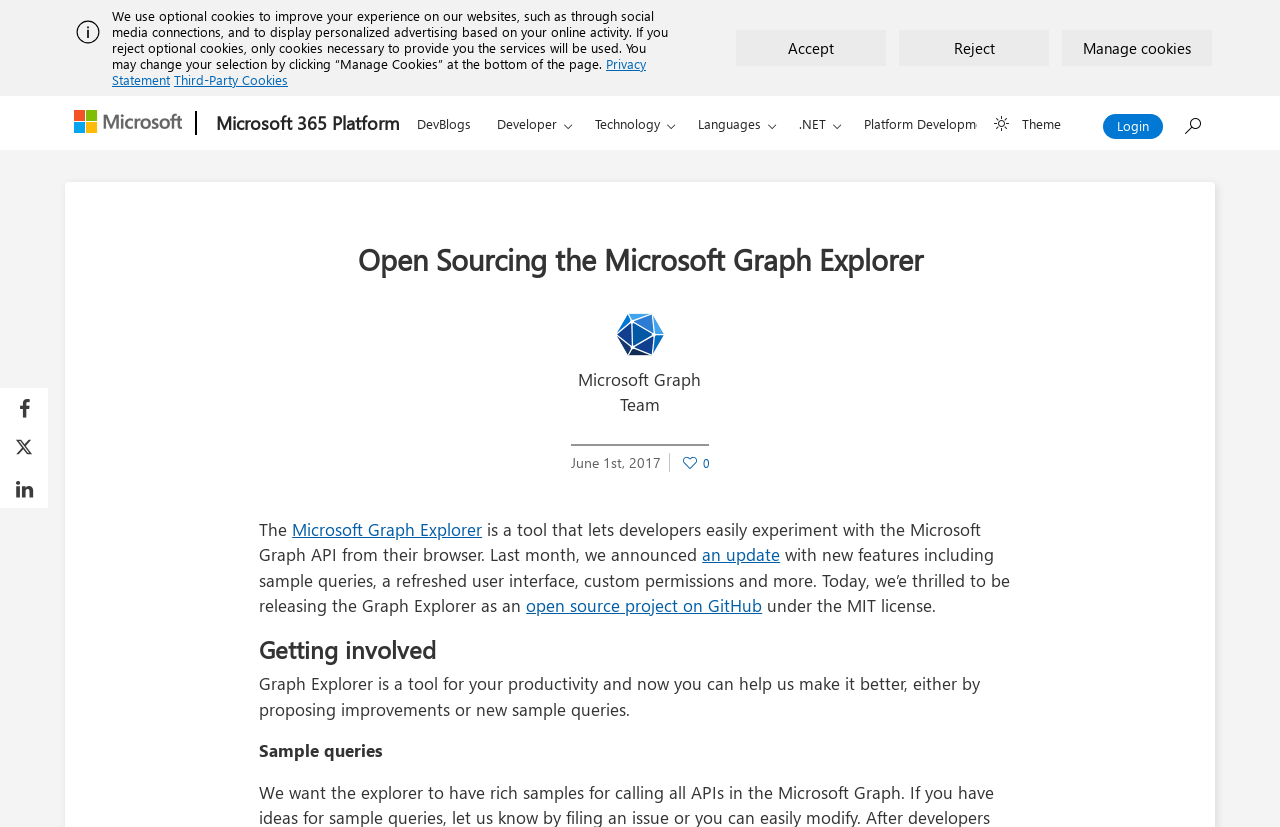Provide a one-word or one-phrase answer to the question:
What is the purpose of the Microsoft Graph Explorer?

Experiment with Microsoft Graph API